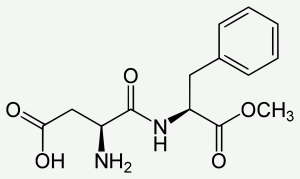What functional group contributes to aspartame's unique properties?
Using the image as a reference, deliver a detailed and thorough answer to the question.

The configuration of aspartame includes several functional groups, specifically carboxyl, ester, amine, amide, and phenyl, which contribute to its unique properties and allow it to provide sweetness without the added sugars and calories found in traditional sweeteners.